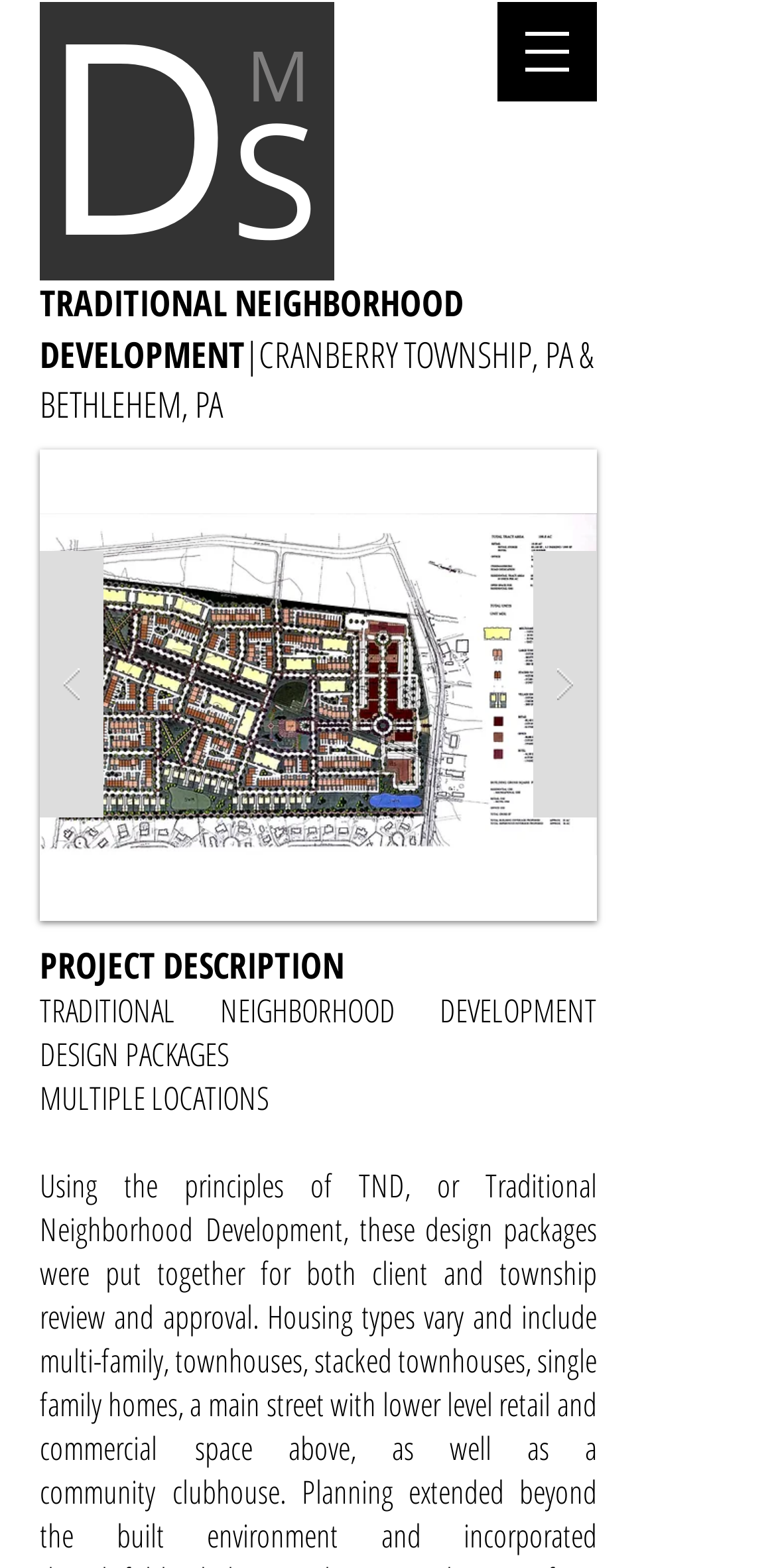What type of design packages are mentioned on this page?
Please provide a comprehensive answer to the question based on the webpage screenshot.

The StaticText element 'TRADITIONAL NEIGHBORHOOD DEVELOPMENT DESIGN PACKAGES' suggests that the page is describing design packages specifically for Traditional Neighborhood Development.